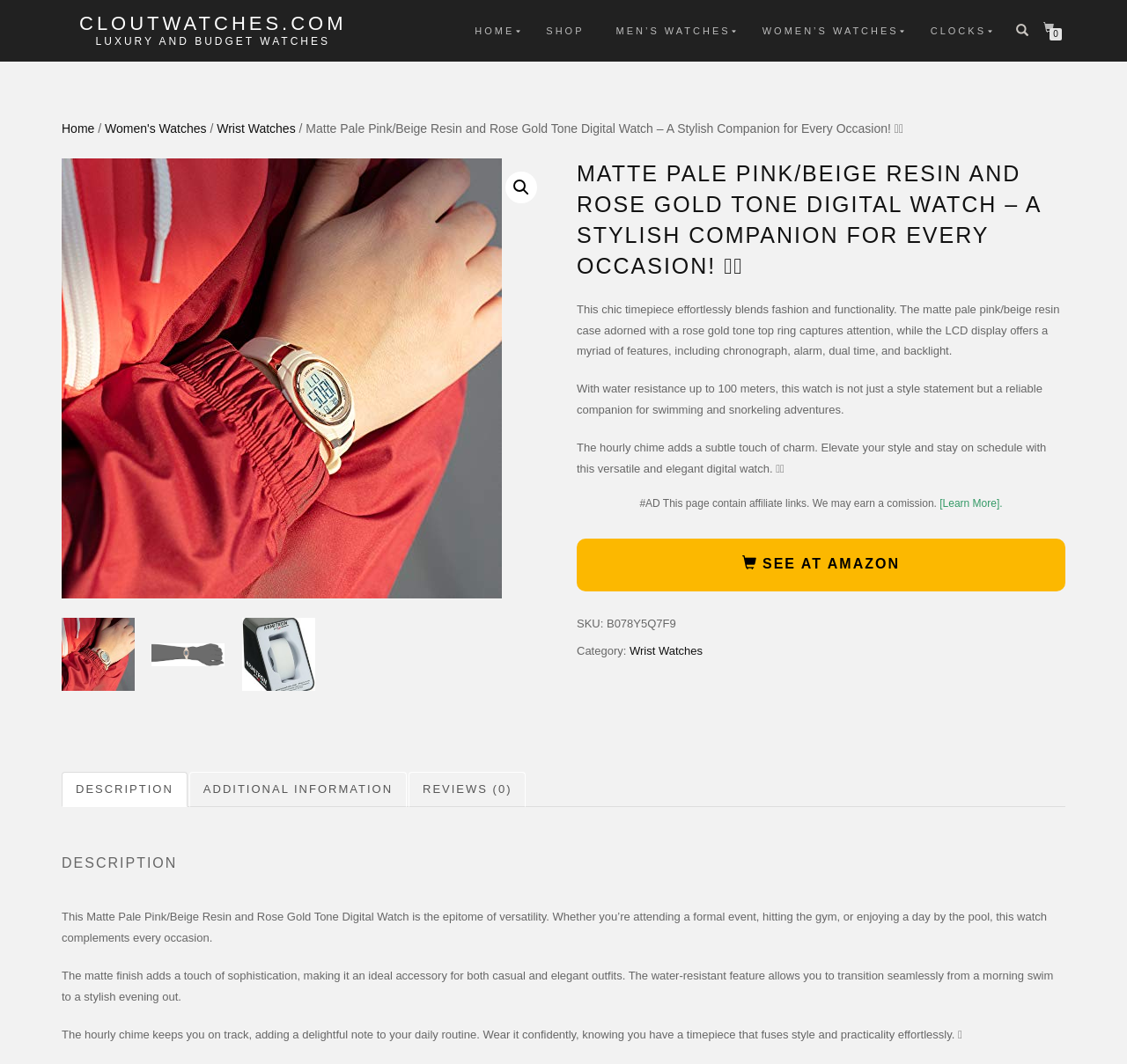Use a single word or phrase to answer the question:
What is the maximum water resistance of the watch?

100 meters